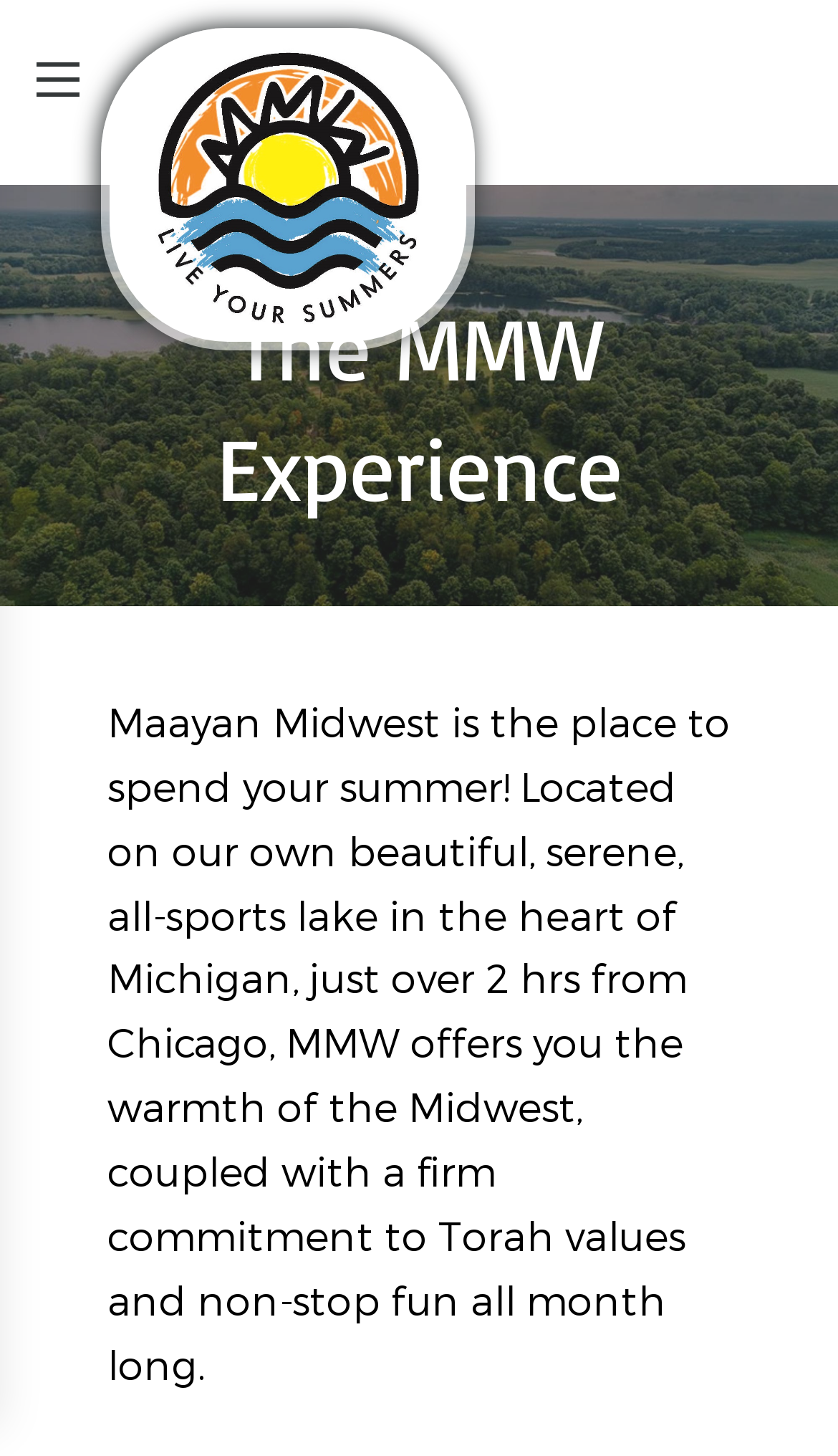Offer a detailed account of what is visible on the webpage.

The webpage is titled "The MMW Experience" and appears to be promoting a summer experience at Maayan Midwest. At the top left of the page, there is a small, non-descriptive text element. To the right of this text, there is an empty link. Below these elements, there is a prominent link with the text "Maayan Midwest" accompanied by an image of the same name, taking up a significant portion of the top section of the page.

Below the image, there is a heading that repeats the title "The MMW Experience". Underneath the heading, there is a paragraph of text that describes Maayan Midwest as a summer destination located on a serene lake in Michigan, offering a mix of fun and Torah values. This text takes up most of the page's content area.